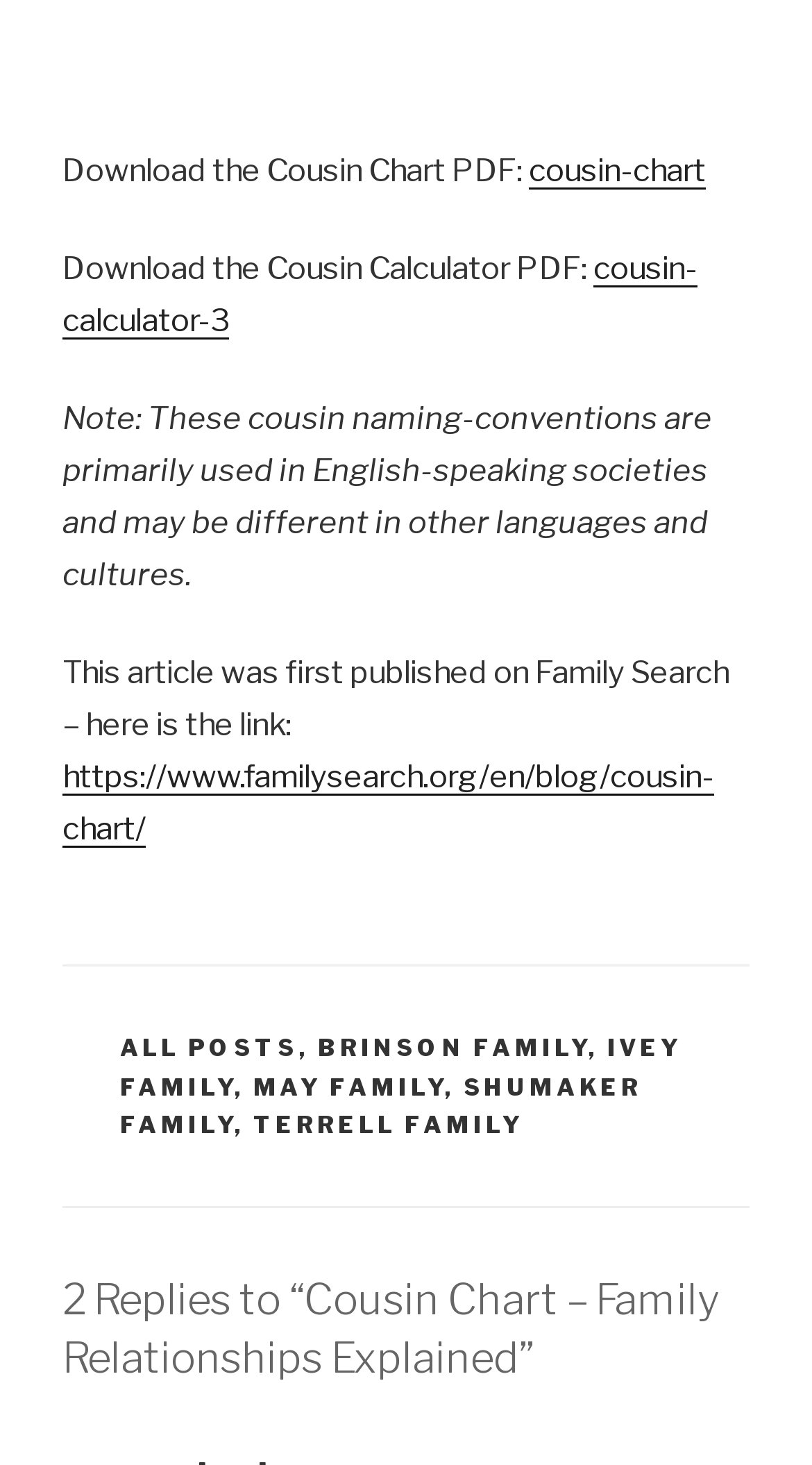Locate the bounding box coordinates of the clickable region necessary to complete the following instruction: "Visit the Family Search blog". Provide the coordinates in the format of four float numbers between 0 and 1, i.e., [left, top, right, bottom].

[0.077, 0.518, 0.879, 0.579]